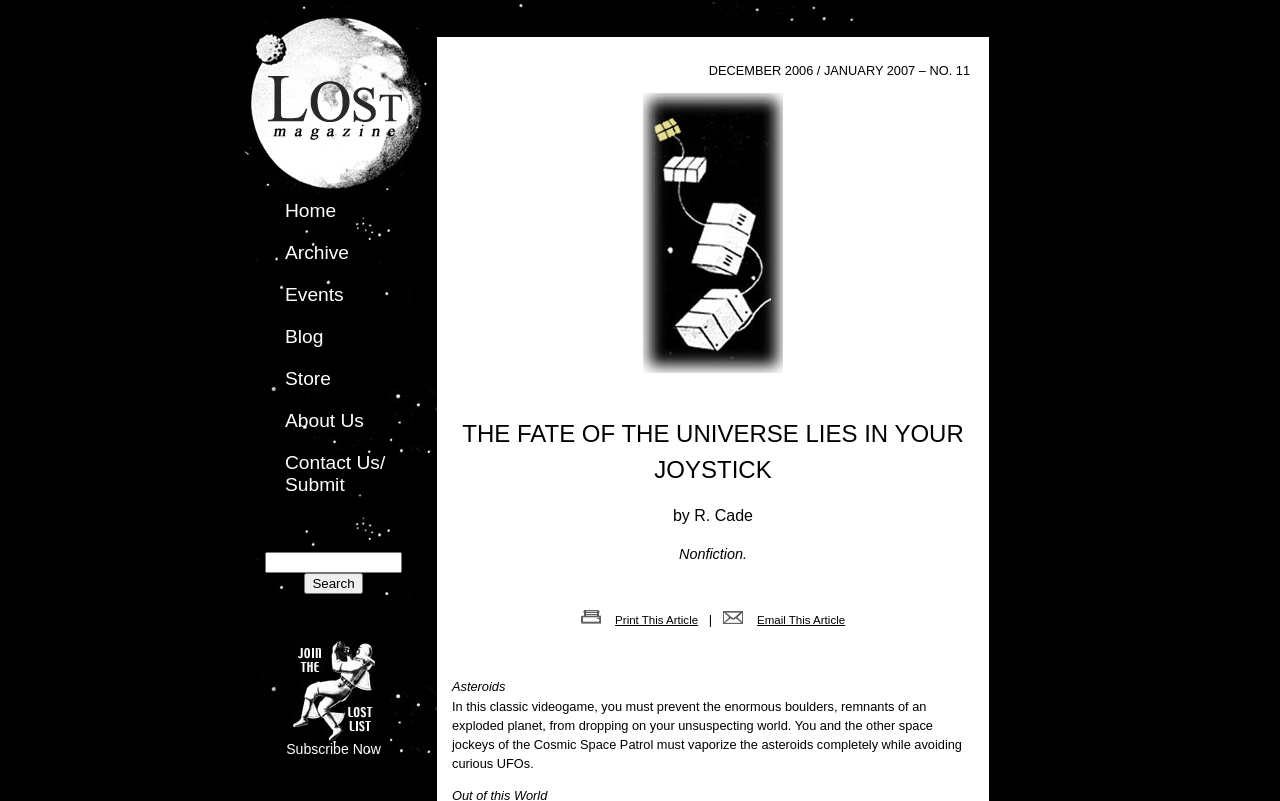Using the information in the image, give a comprehensive answer to the question: 
What is the name of the magazine?

The name of the magazine can be found in the top-left corner of the webpage, where it is written as 'LOST Magazine' in a bold font, and also as a link with the same text.